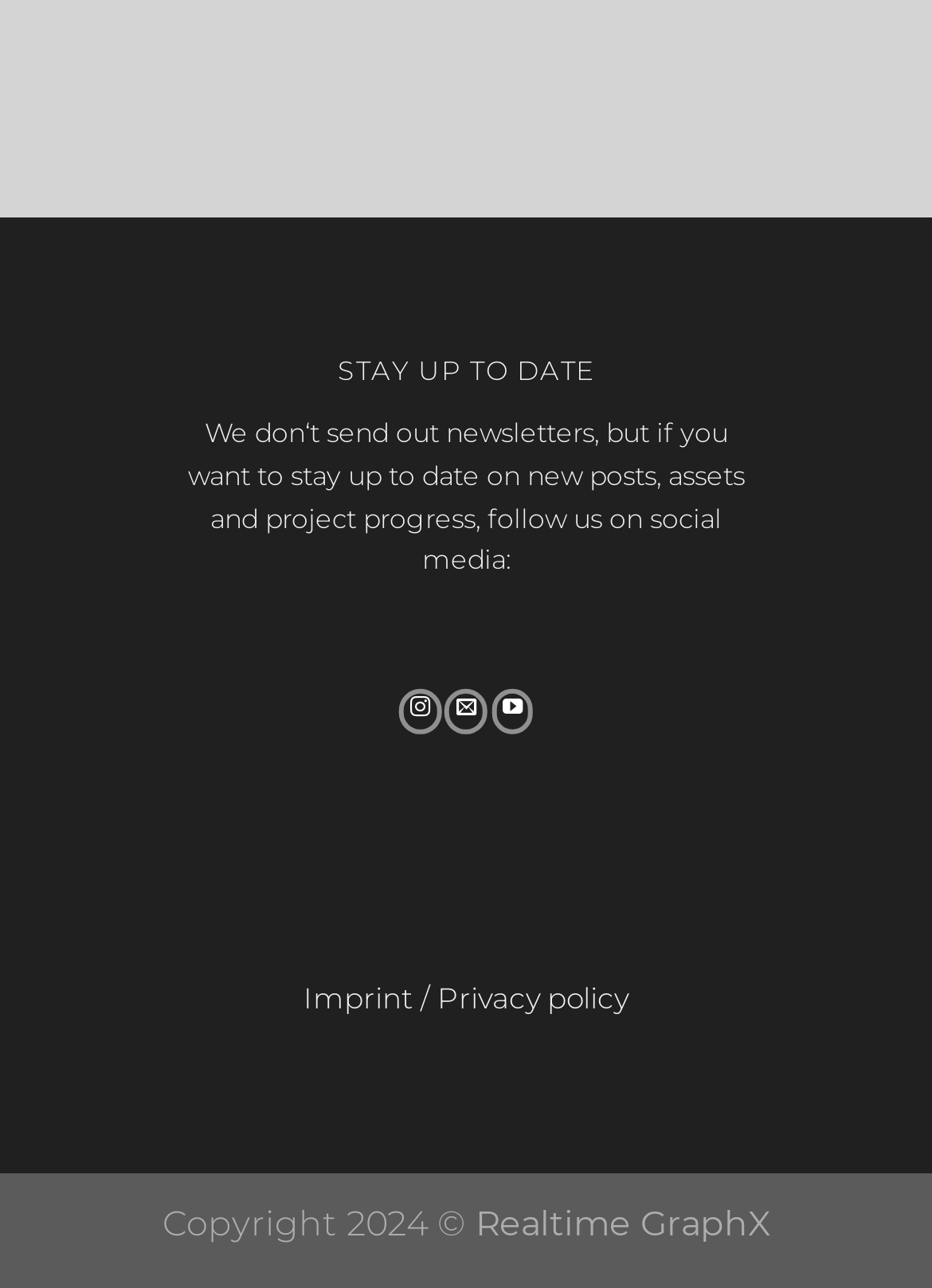What is the year of the copyright?
Could you answer the question in a detailed manner, providing as much information as possible?

The year of the copyright can be found at the bottom of the webpage, where it says 'Copyright 2024 © Realtime GraphX'.